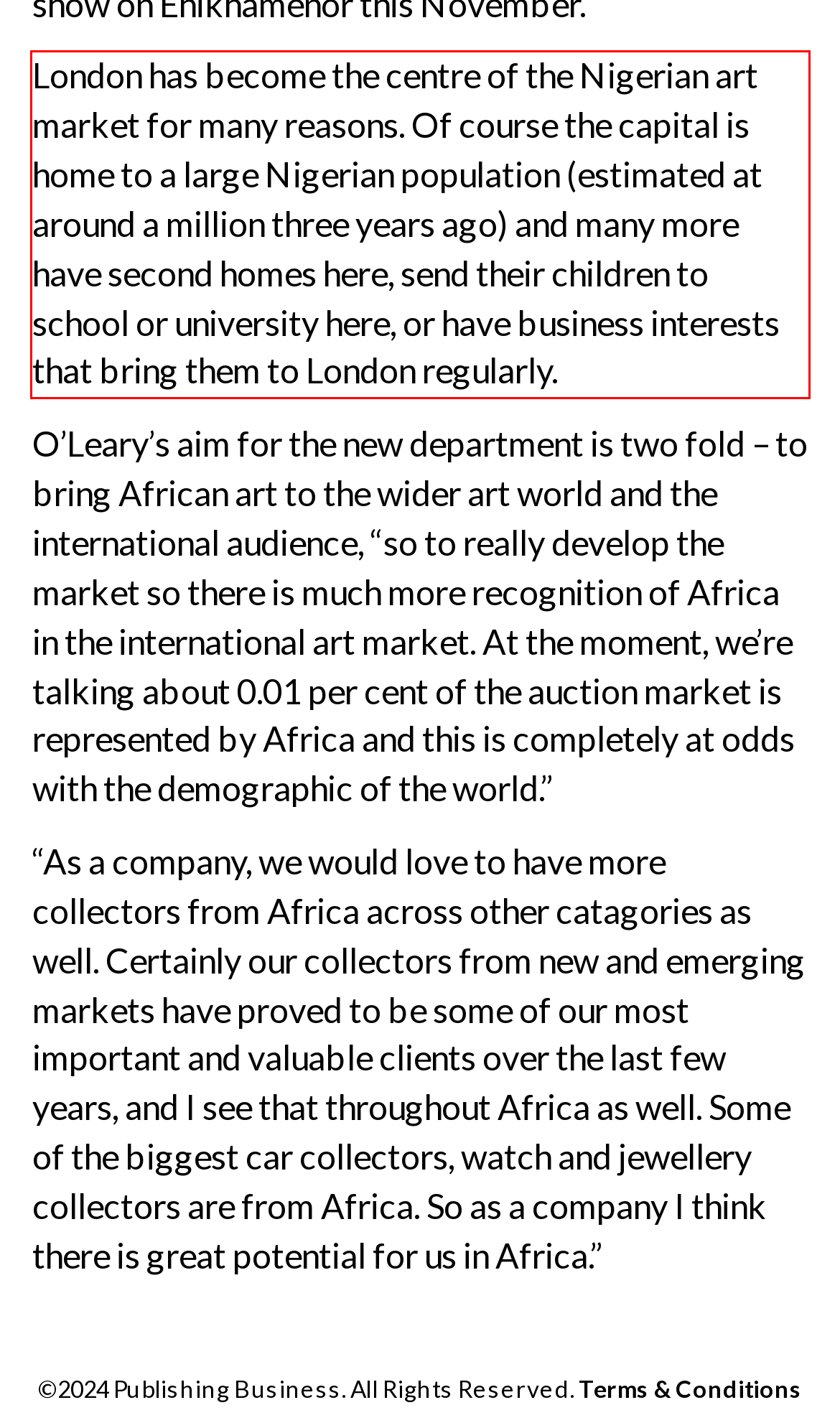Please perform OCR on the text content within the red bounding box that is highlighted in the provided webpage screenshot.

London has become the centre of the Nigerian art market for many reasons. Of course the capital is home to a large Nigerian population (estimated at around a million three years ago) and many more have second homes here, send their children to school or university here, or have business interests that bring them to London regularly.